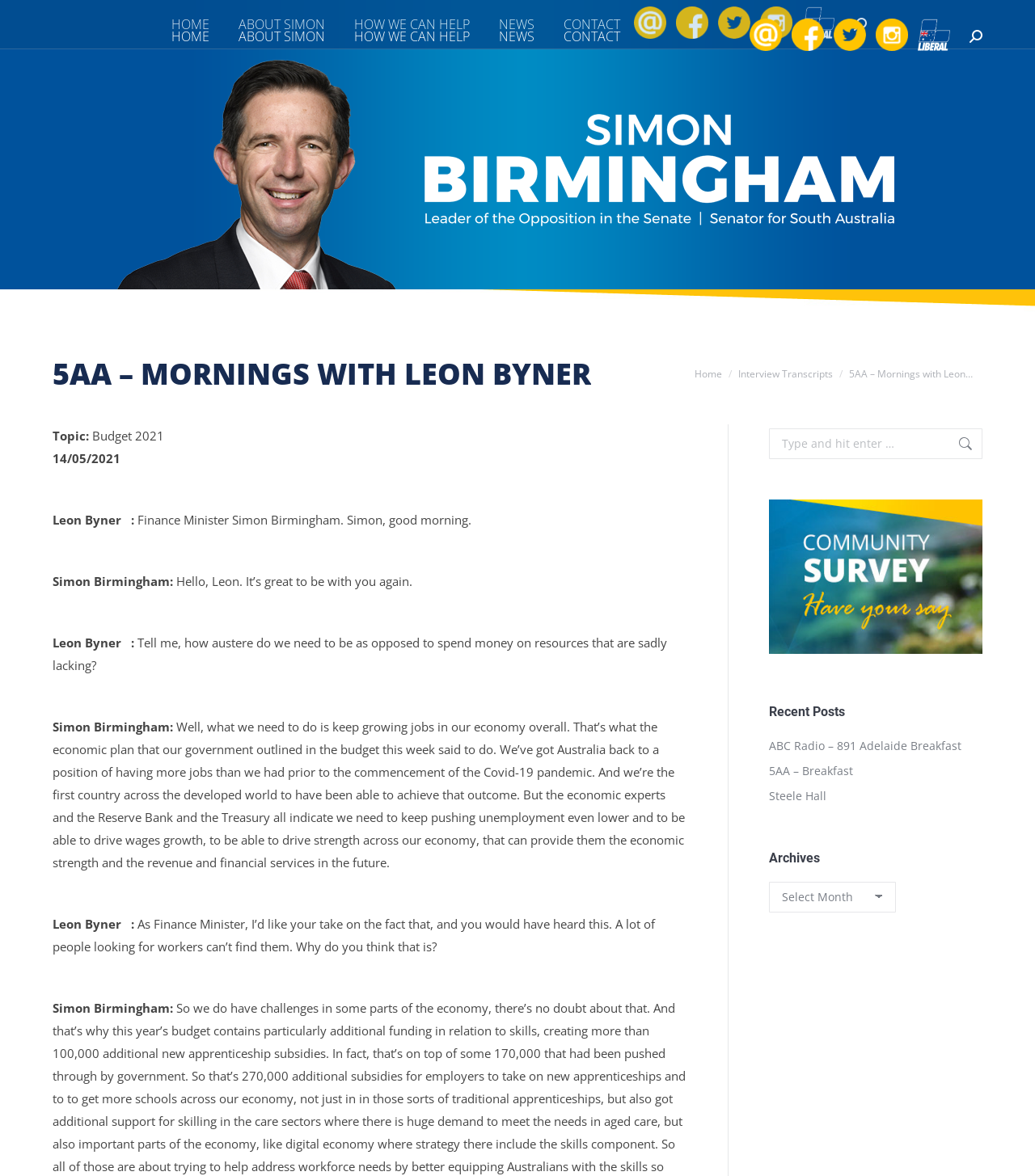Pinpoint the bounding box coordinates of the clickable element to carry out the following instruction: "Click on the Go to Top link."

[0.961, 0.845, 0.992, 0.873]